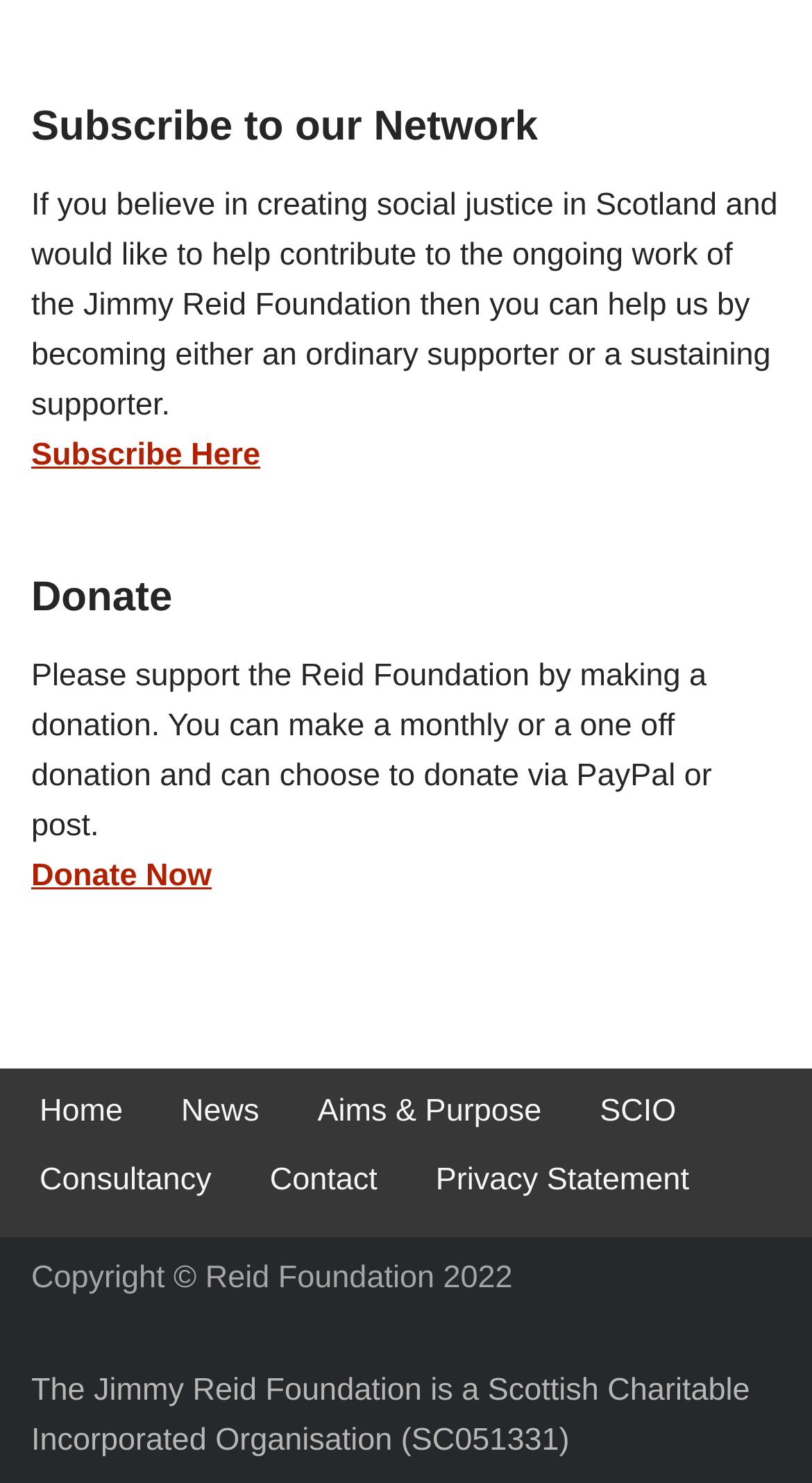How many navigation links are in the footer?
Carefully examine the image and provide a detailed answer to the question.

I found this information by looking at the navigation links in the footer, which include 'Home', 'News', 'Aims & Purpose', 'SCIO', 'Consultancy', 'Contact', and 'Privacy Statement'.